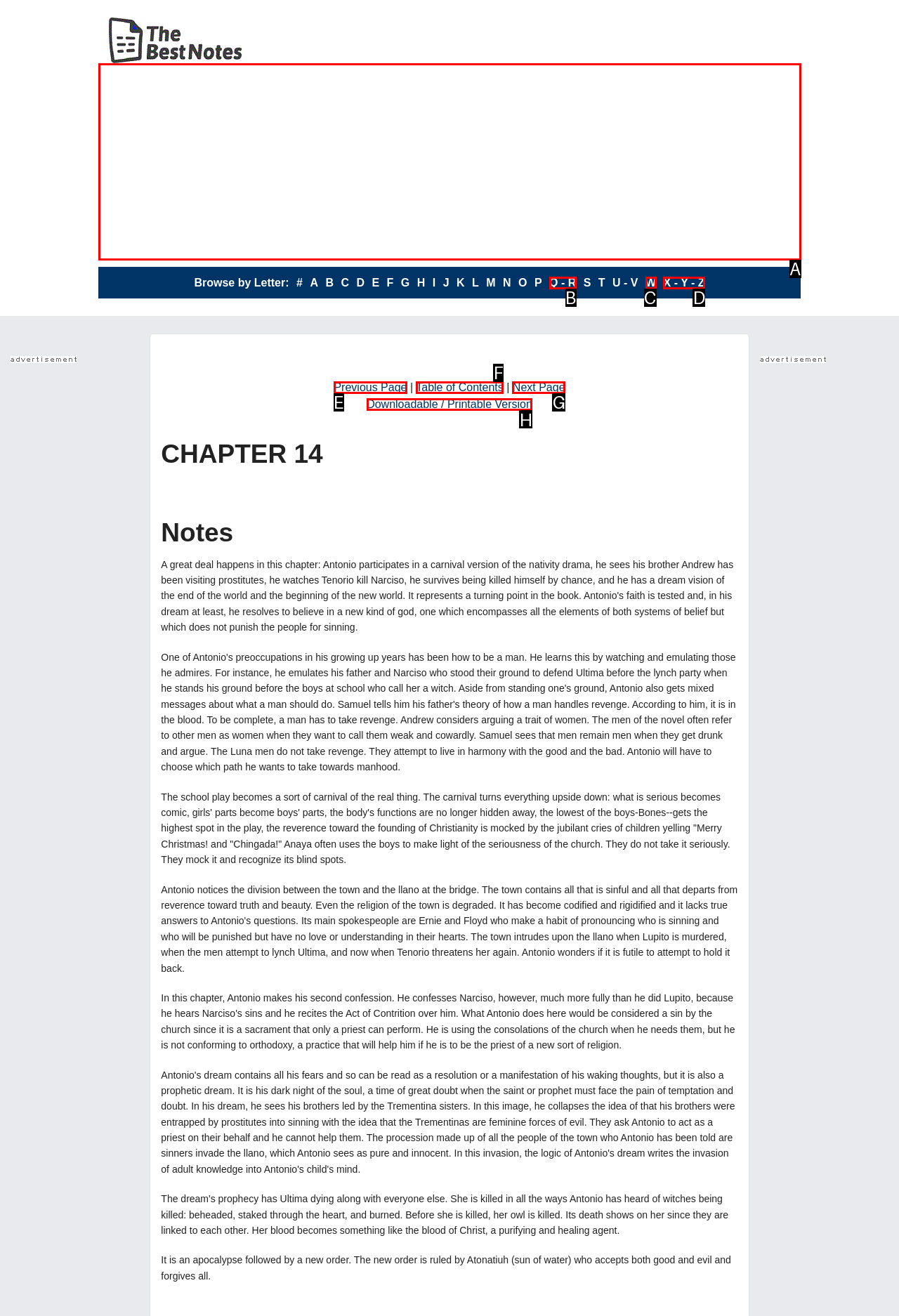Which letter corresponds to the correct option to complete the task: Download printable version?
Answer with the letter of the chosen UI element.

H